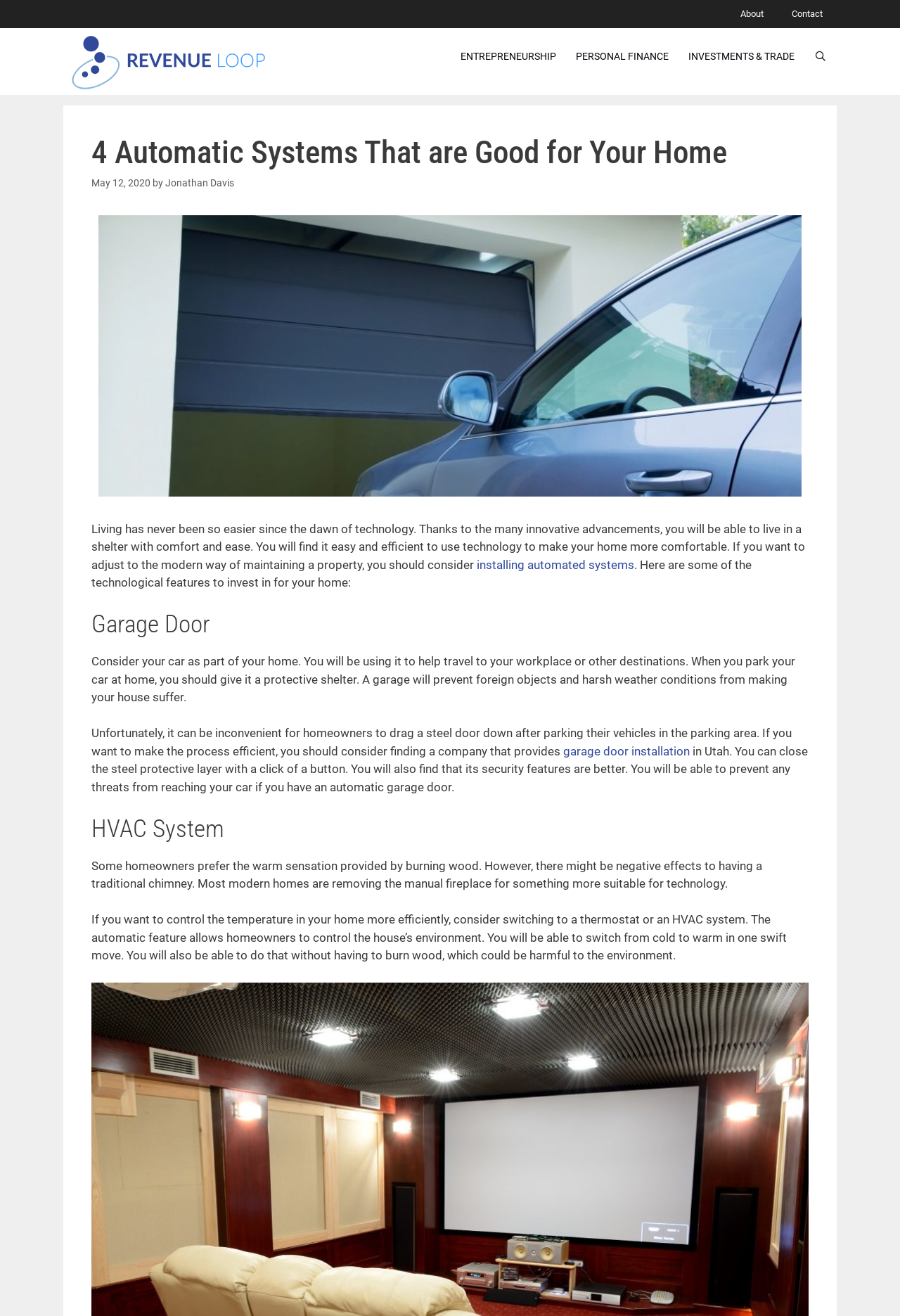Determine the bounding box coordinates of the region to click in order to accomplish the following instruction: "Click on the 'installing automated systems' link". Provide the coordinates as four float numbers between 0 and 1, specifically [left, top, right, bottom].

[0.53, 0.424, 0.705, 0.434]